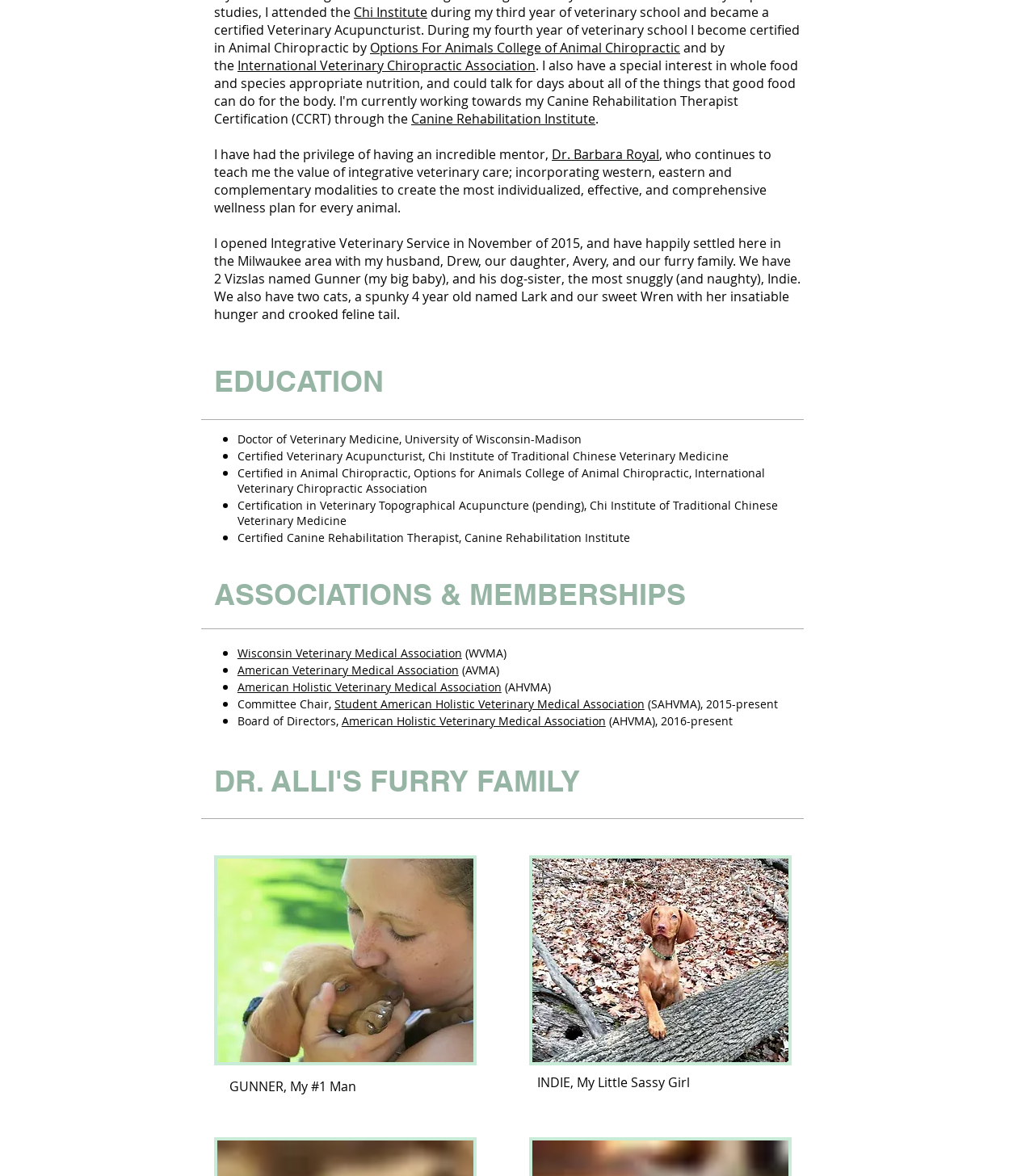Using the element description provided, determine the bounding box coordinates in the format (top-left x, top-left y, bottom-right x, bottom-right y). Ensure that all values are floating point numbers between 0 and 1. Element description: Dr. Barbara Royal

[0.534, 0.124, 0.638, 0.139]